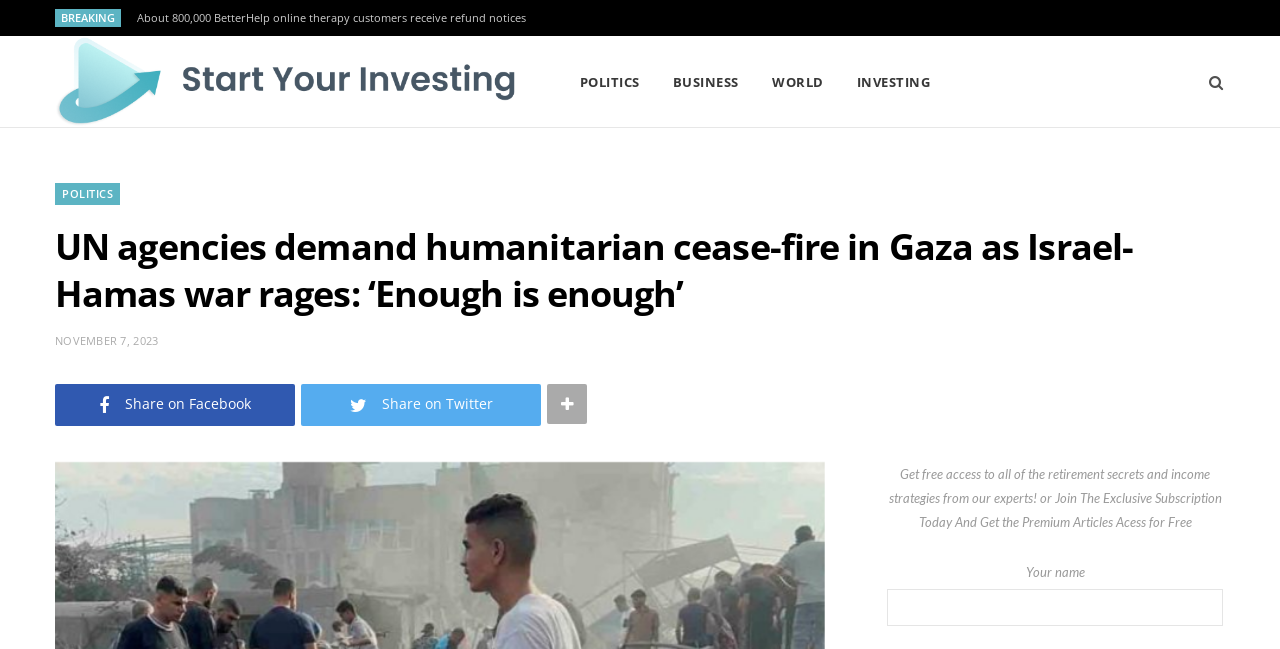What is the category of the news article?
Based on the image, give a concise answer in the form of a single word or short phrase.

POLITICS